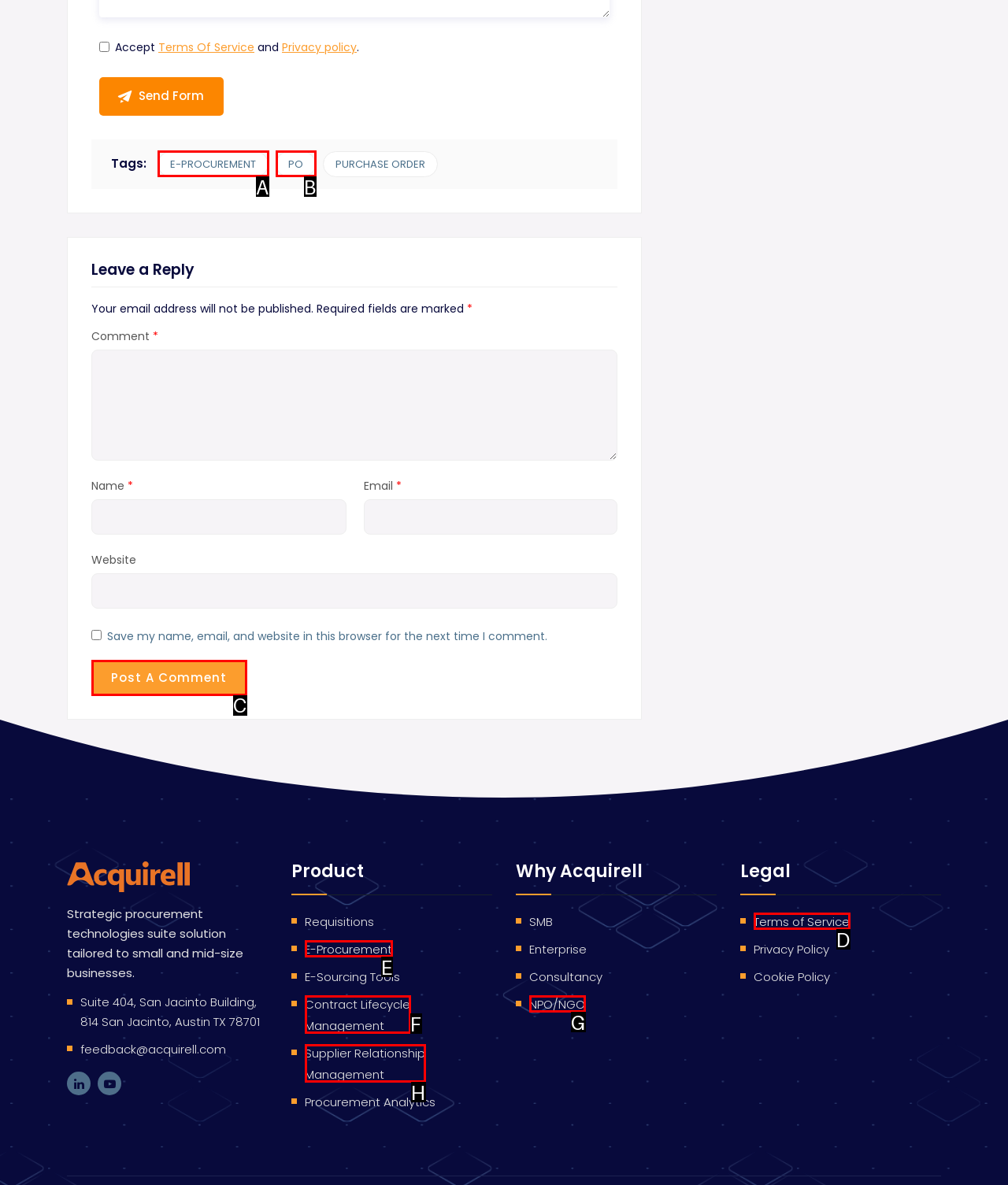Find the option that matches this description: PO
Provide the matching option's letter directly.

B